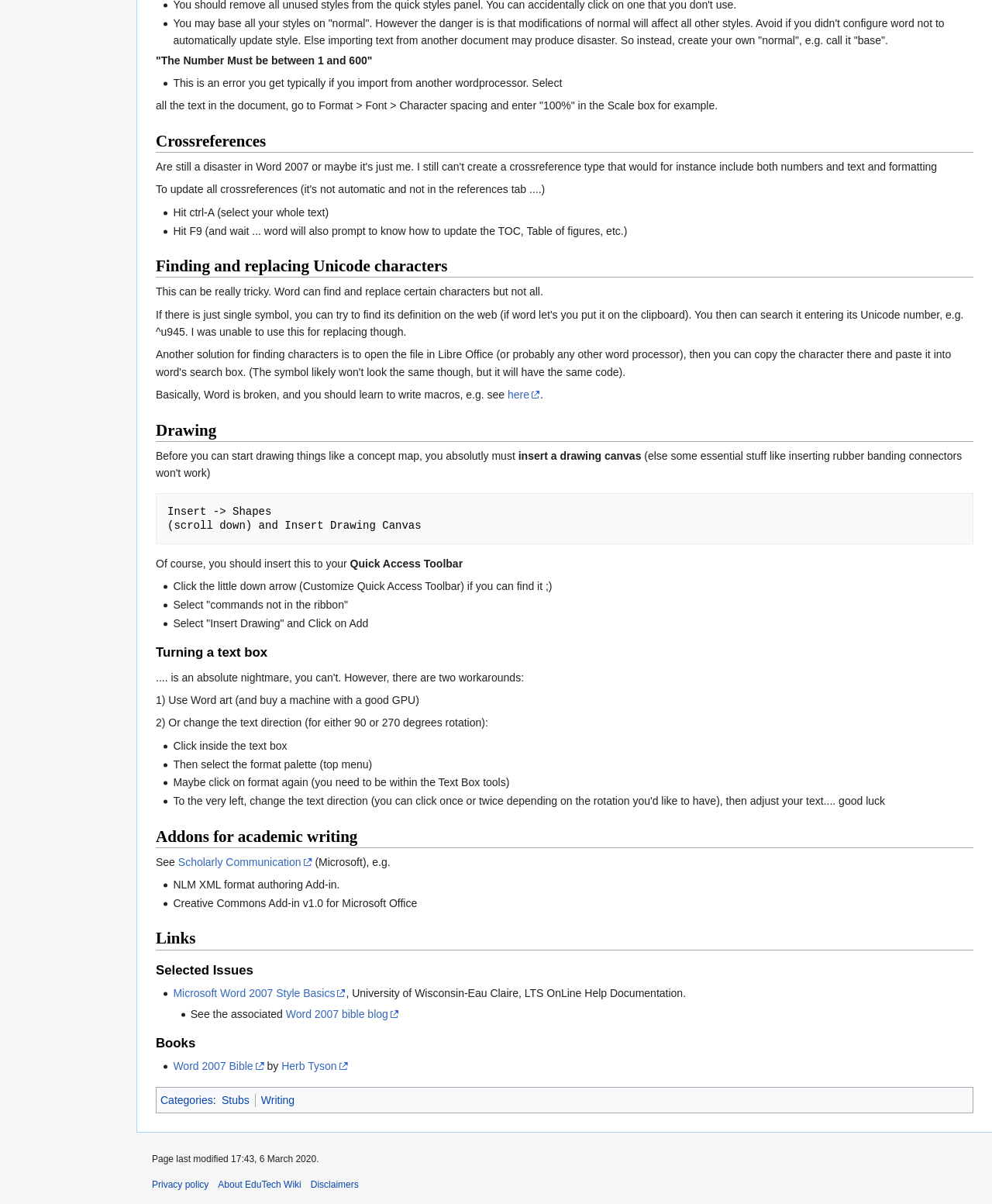Find the bounding box coordinates of the element to click in order to complete the given instruction: "Select the format palette."

[0.175, 0.63, 0.375, 0.64]